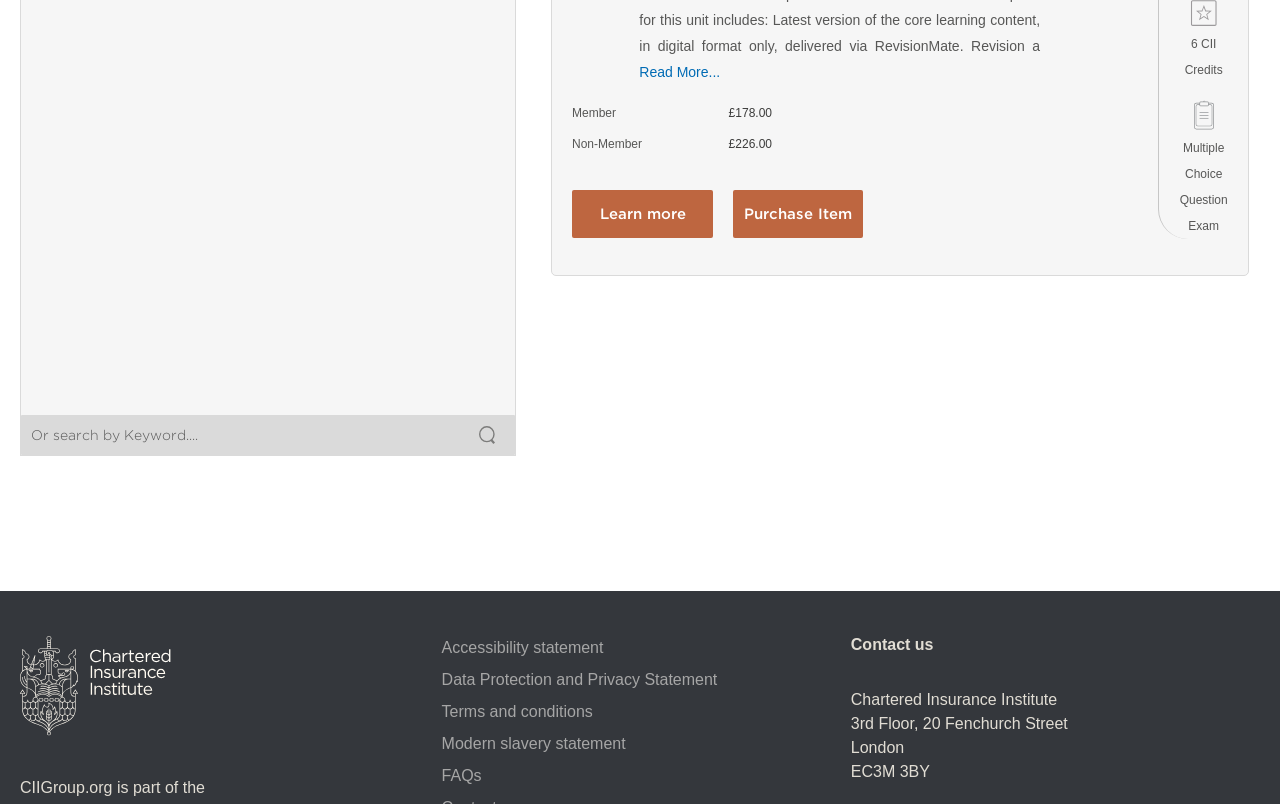Provide the bounding box coordinates for the specified HTML element described in this description: "Modern slavery statement". The coordinates should be four float numbers ranging from 0 to 1, in the format [left, top, right, bottom].

[0.345, 0.901, 0.489, 0.947]